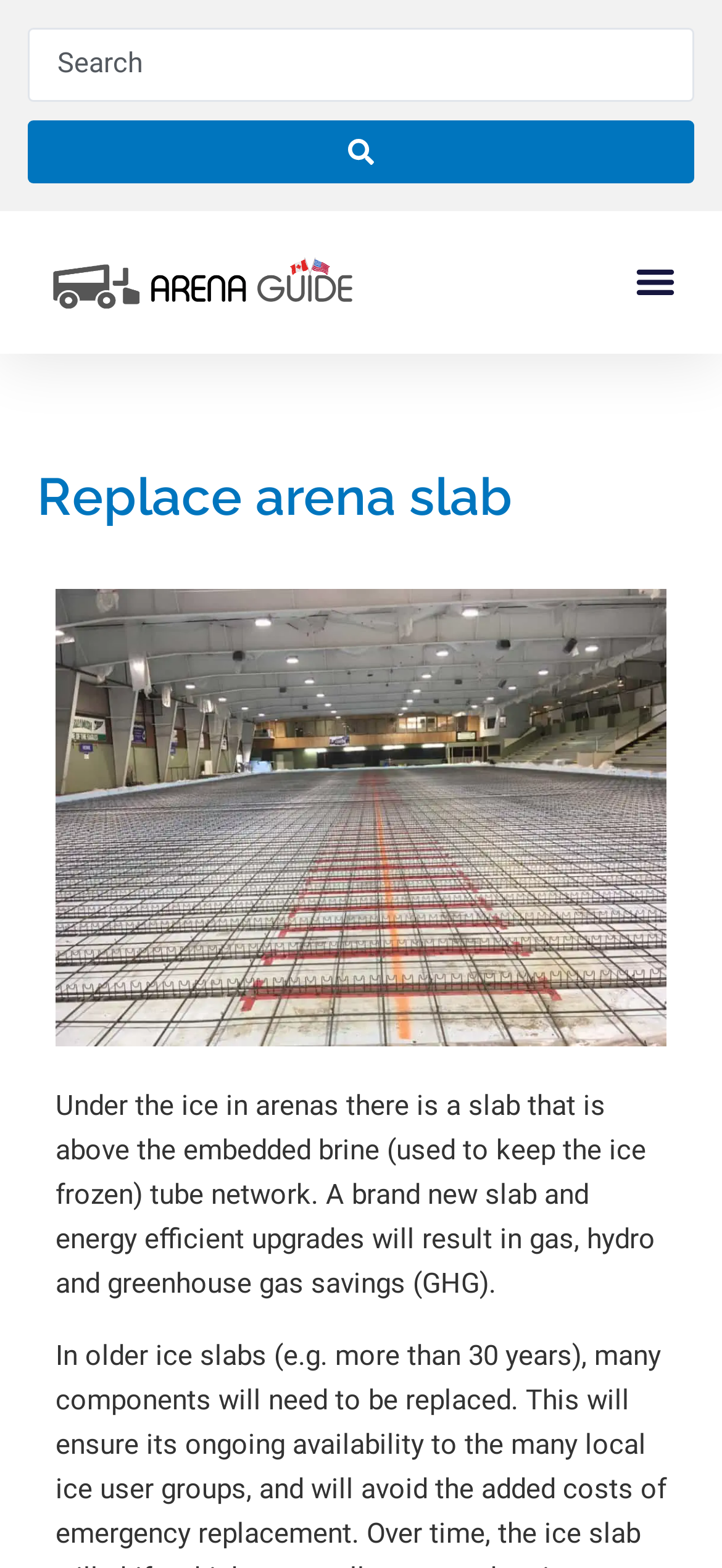What is the purpose of the slab under the ice? Refer to the image and provide a one-word or short phrase answer.

To keep the ice frozen